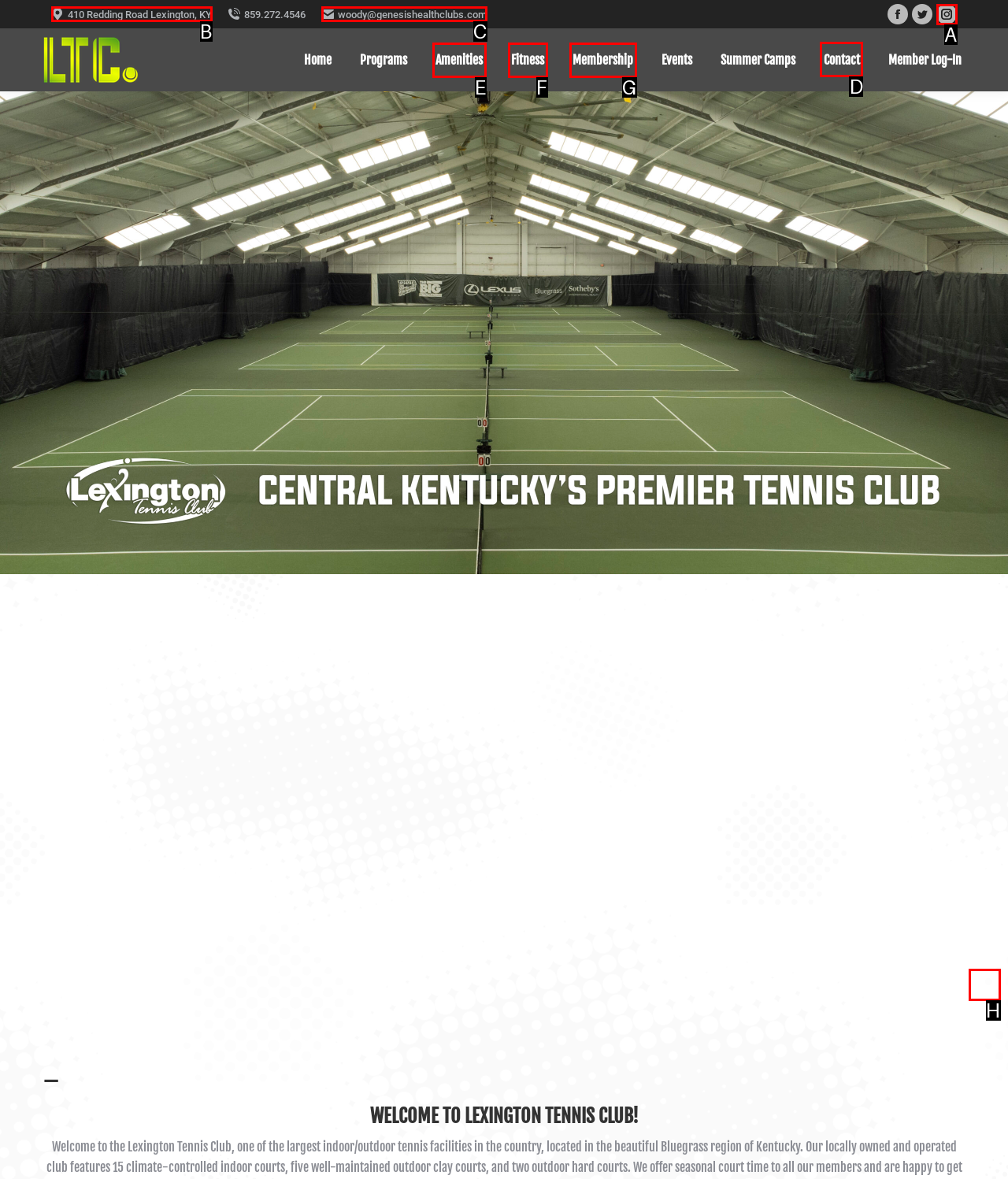Point out which UI element to click to complete this task: contact the club
Answer with the letter corresponding to the right option from the available choices.

D